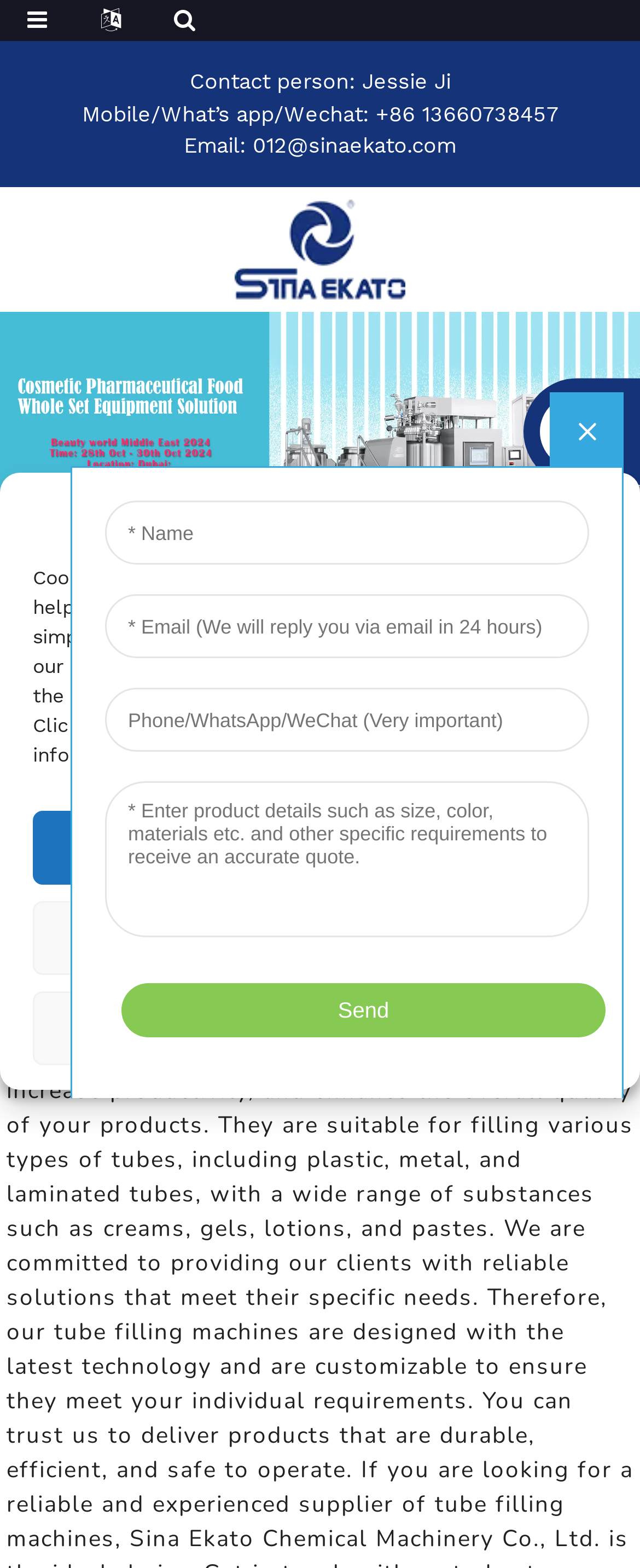What is the type of machine mentioned on the webpage?
With the help of the image, please provide a detailed response to the question.

I found the type of machine mentioned on the webpage by looking at the static text element that says 'Tube Filling Machine'.